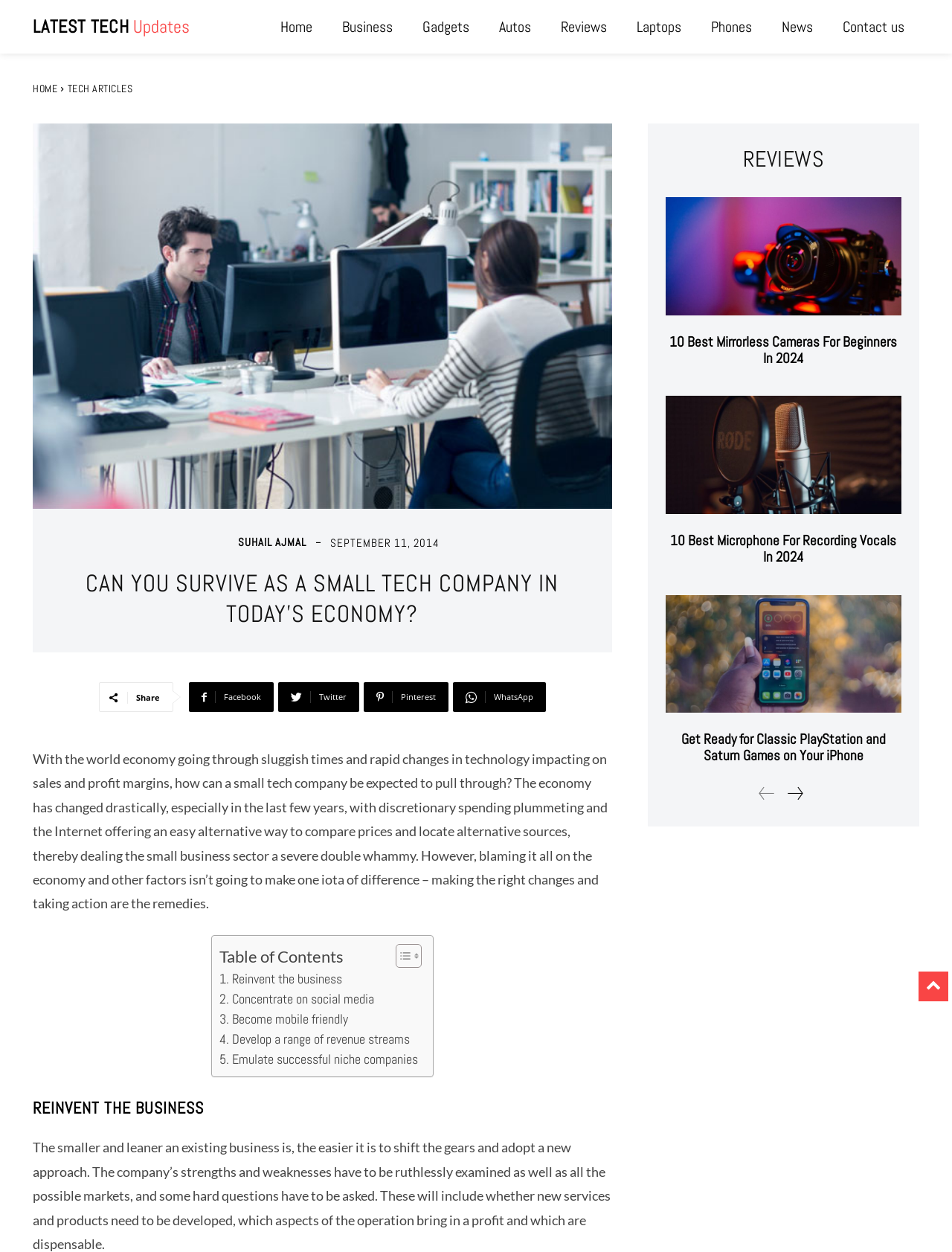Determine the webpage's heading and output its text content.

CAN YOU SURVIVE AS A SMALL TECH COMPANY IN TODAY’S ECONOMY?